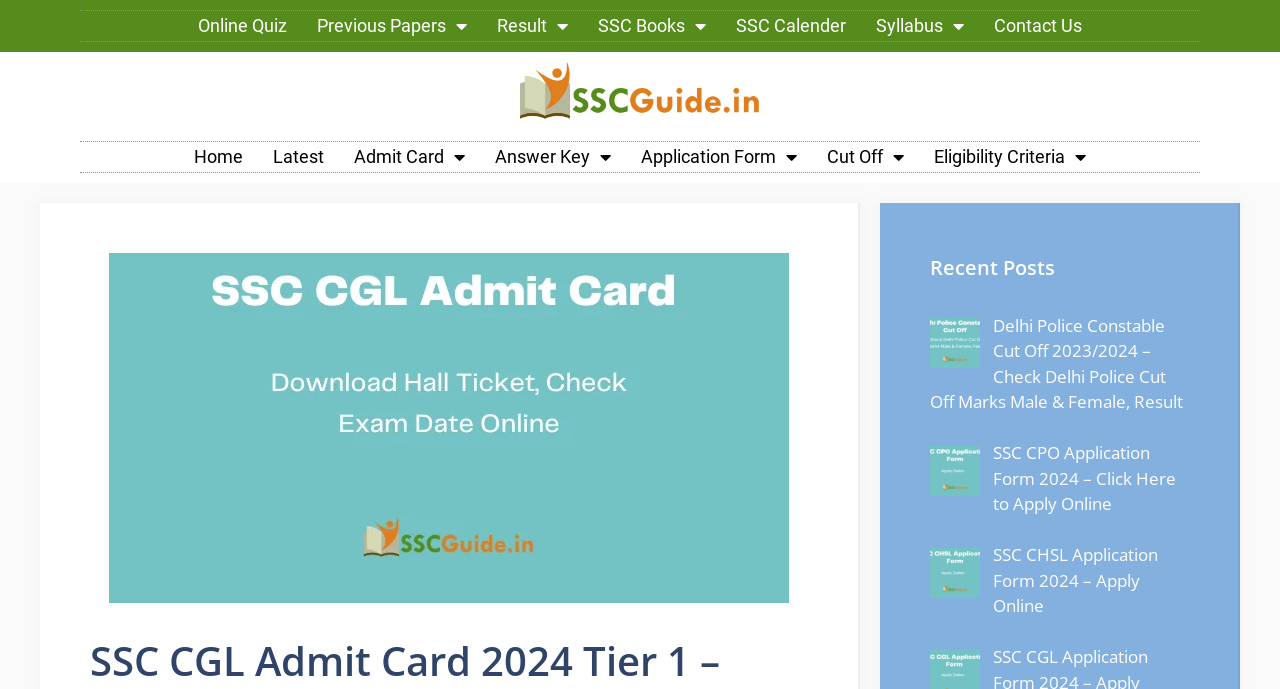Answer the question with a brief word or phrase:
How many links are present in the top navigation menu?

7